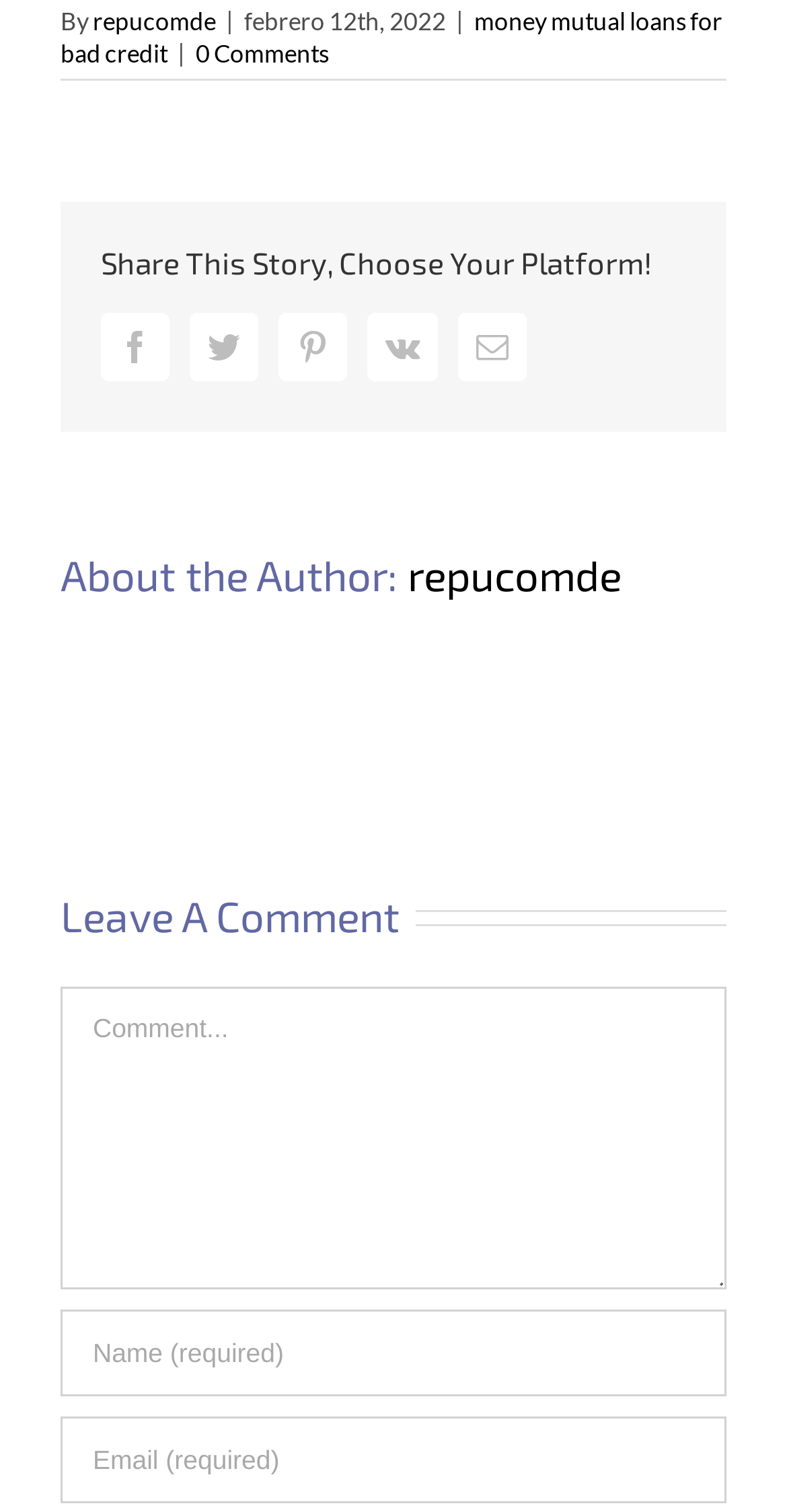Using details from the image, please answer the following question comprehensively:
What is the date of the article?

I found the date of the article by looking at the text element with the content 'febrero 12th, 2022' which is located at the top of the webpage.